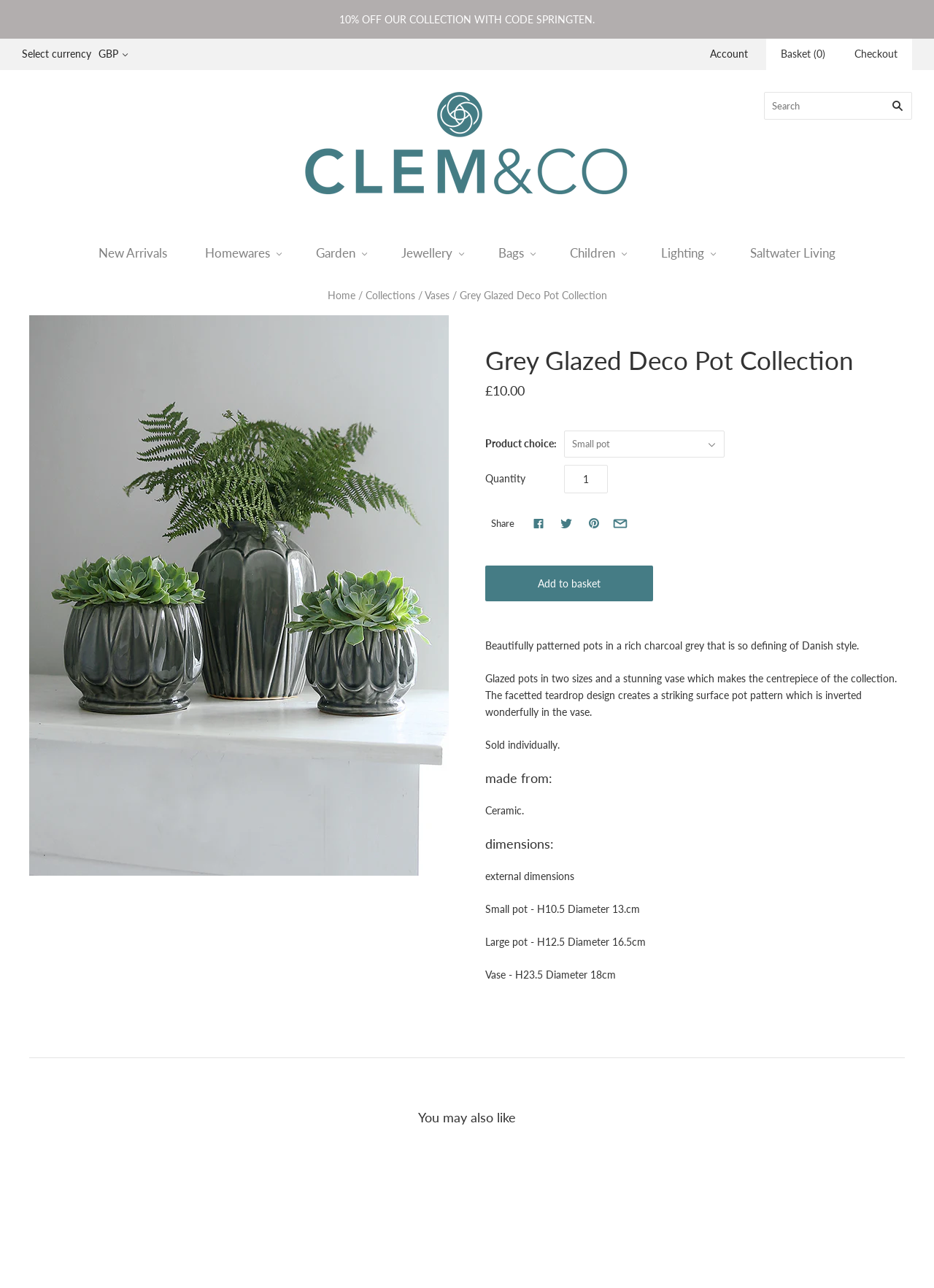Please identify the bounding box coordinates of the element's region that should be clicked to execute the following instruction: "Search for products". The bounding box coordinates must be four float numbers between 0 and 1, i.e., [left, top, right, bottom].

[0.818, 0.071, 0.977, 0.093]